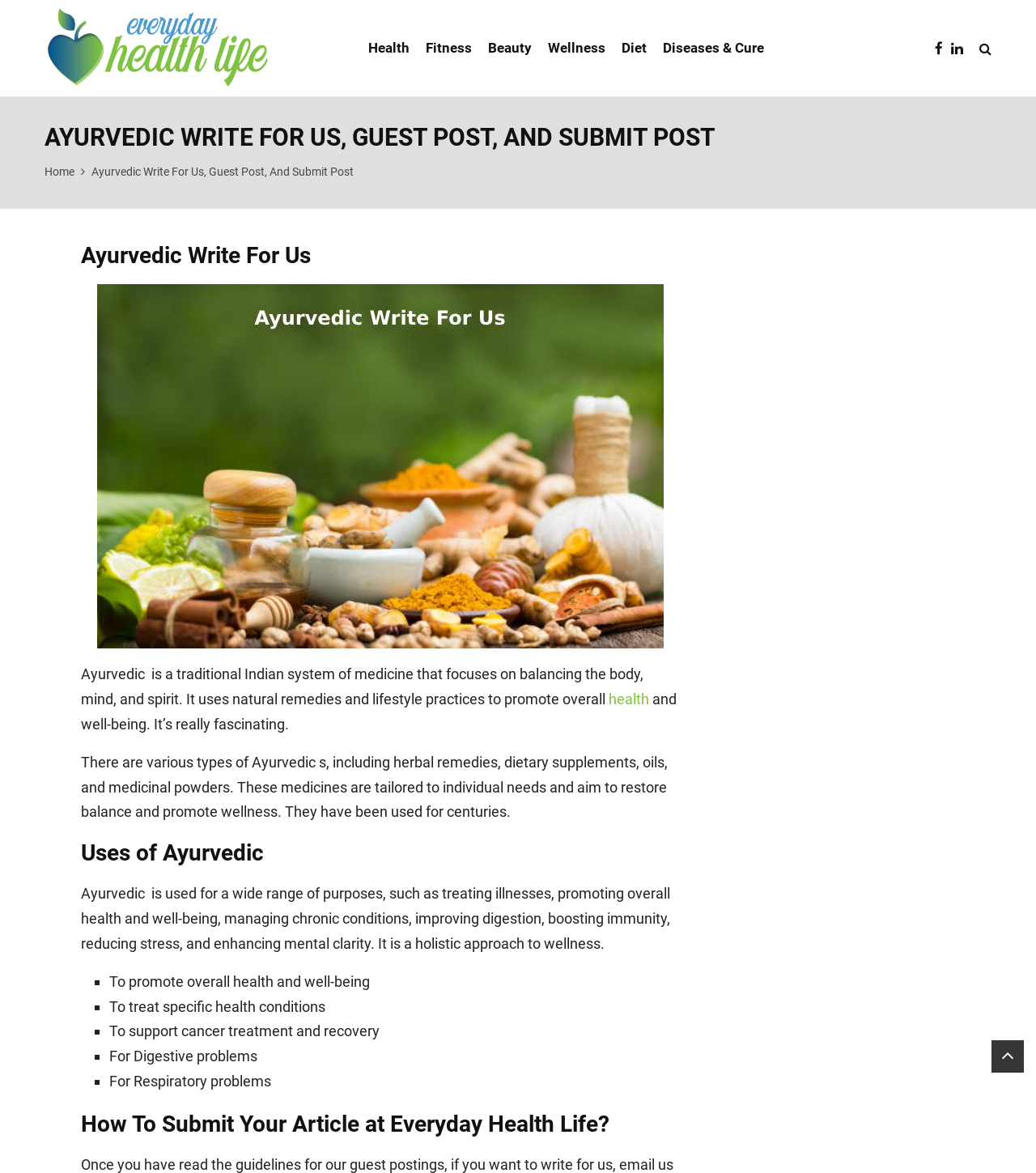Based on the element description: "parent_node: Health", identify the UI element and provide its bounding box coordinates. Use four float numbers between 0 and 1, [left, top, right, bottom].

[0.957, 0.887, 0.988, 0.914]